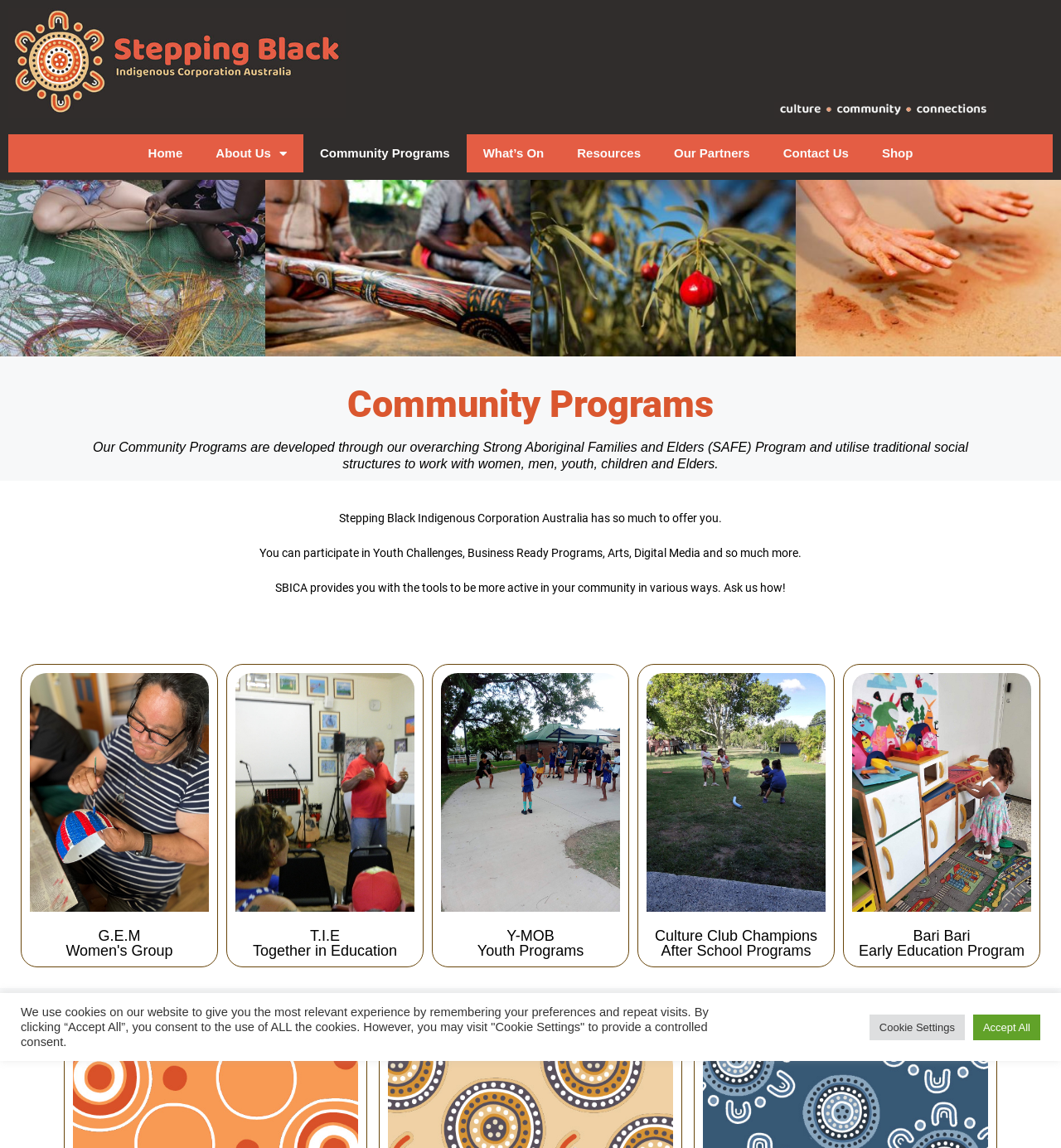How many community programs are listed?
Examine the screenshot and reply with a single word or phrase.

5